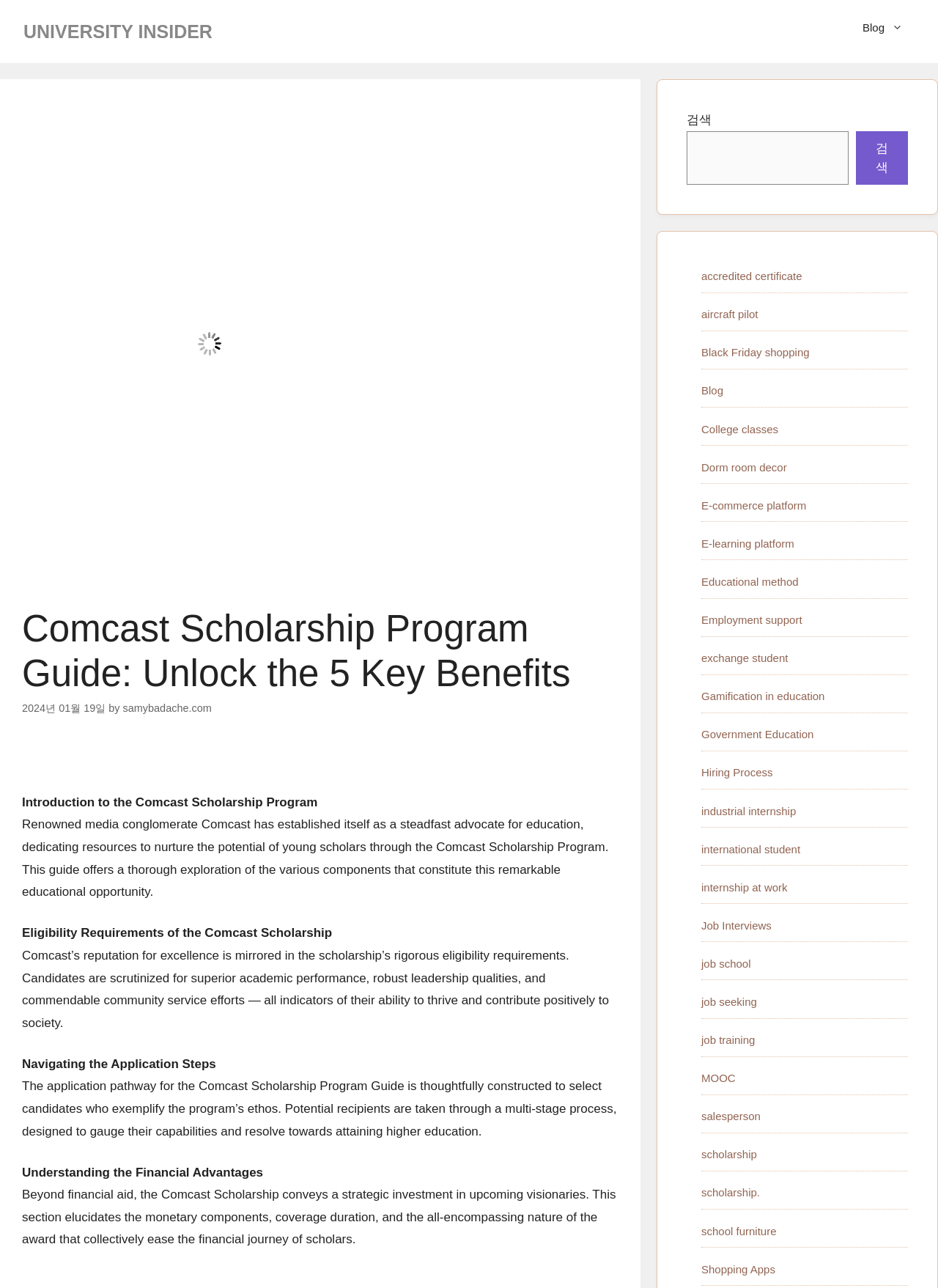Use a single word or phrase to answer the following:
What is the name of the media conglomerate that established the scholarship program?

Comcast